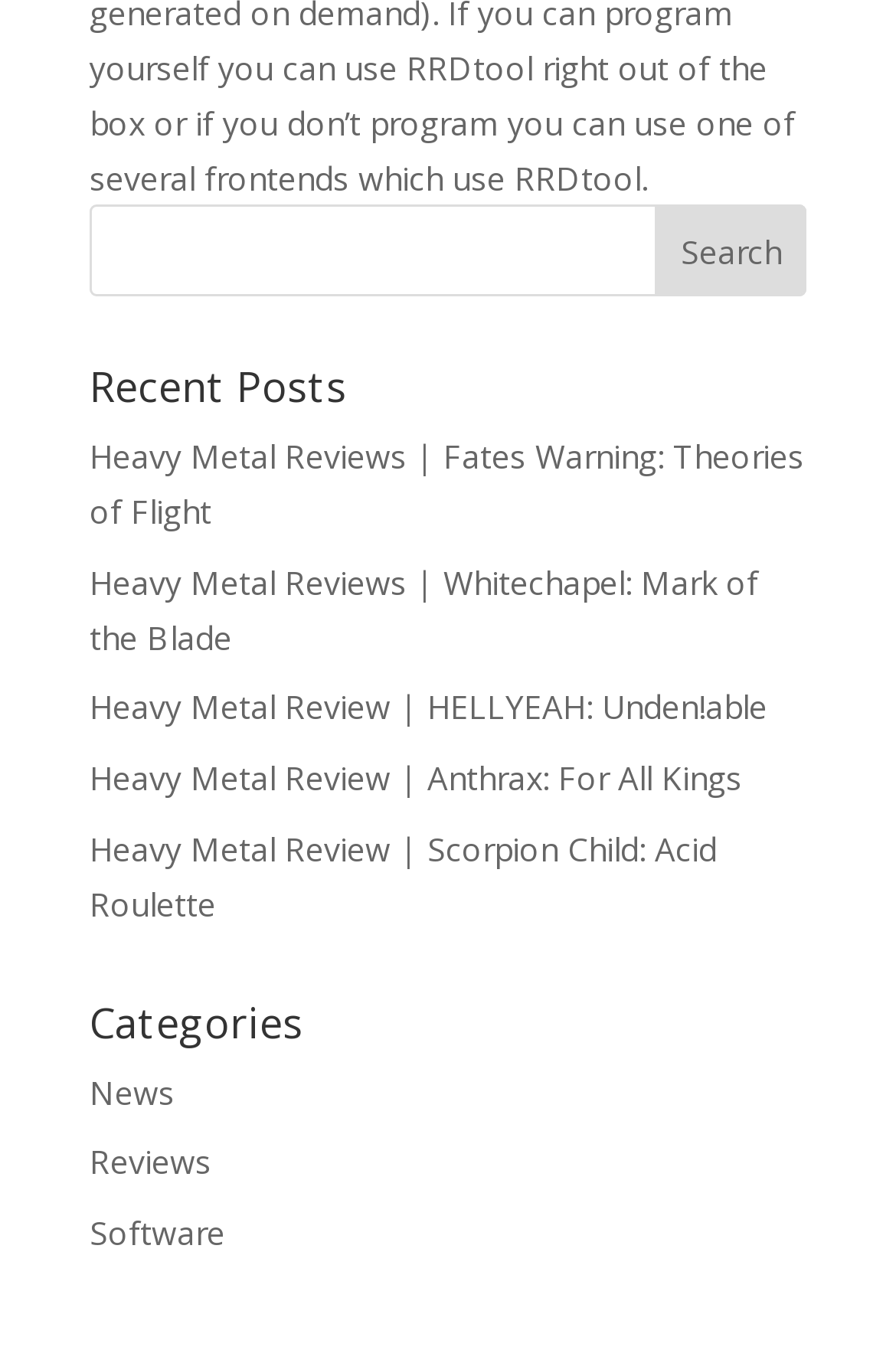Determine the bounding box coordinates of the clickable region to execute the instruction: "view recent post about Fates Warning". The coordinates should be four float numbers between 0 and 1, denoted as [left, top, right, bottom].

[0.1, 0.322, 0.897, 0.395]